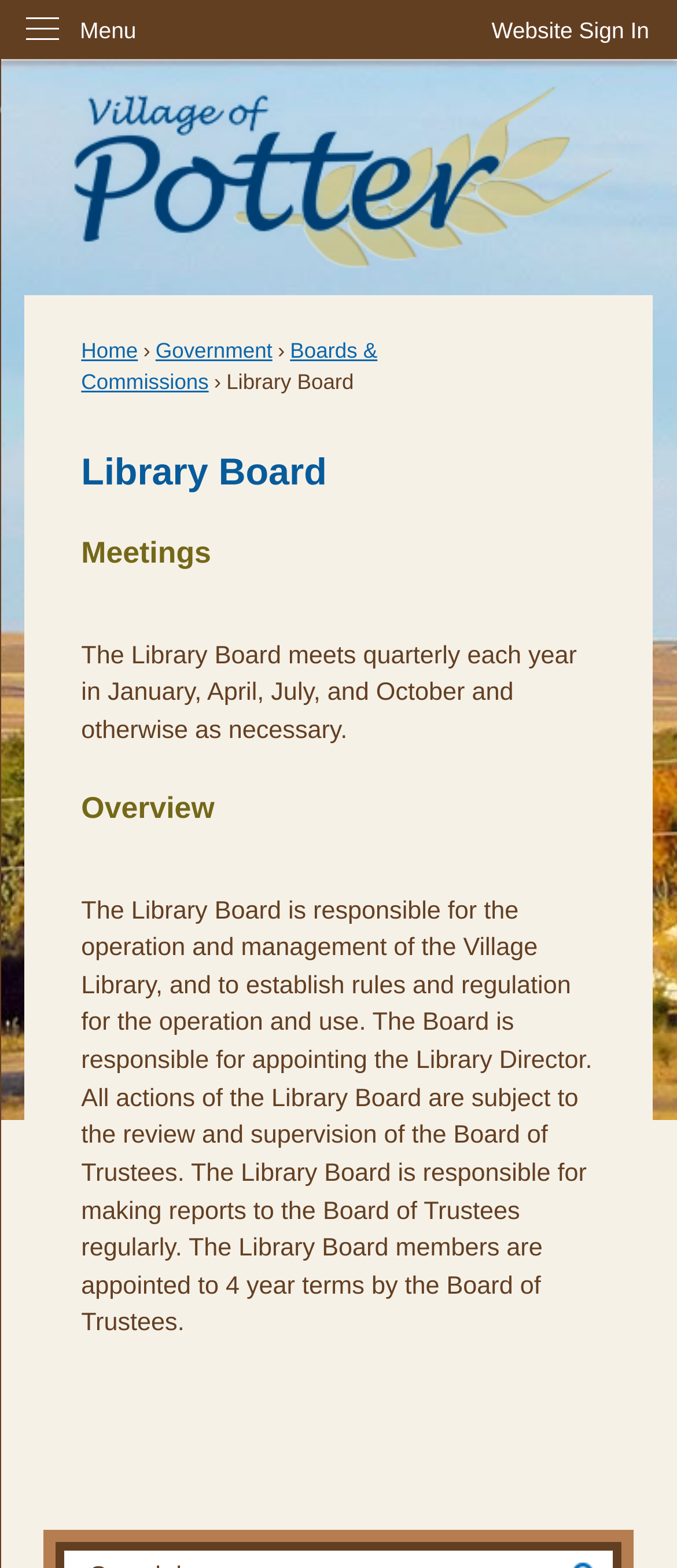Please give a one-word or short phrase response to the following question: 
Who appoints the Library Director?

Library Board